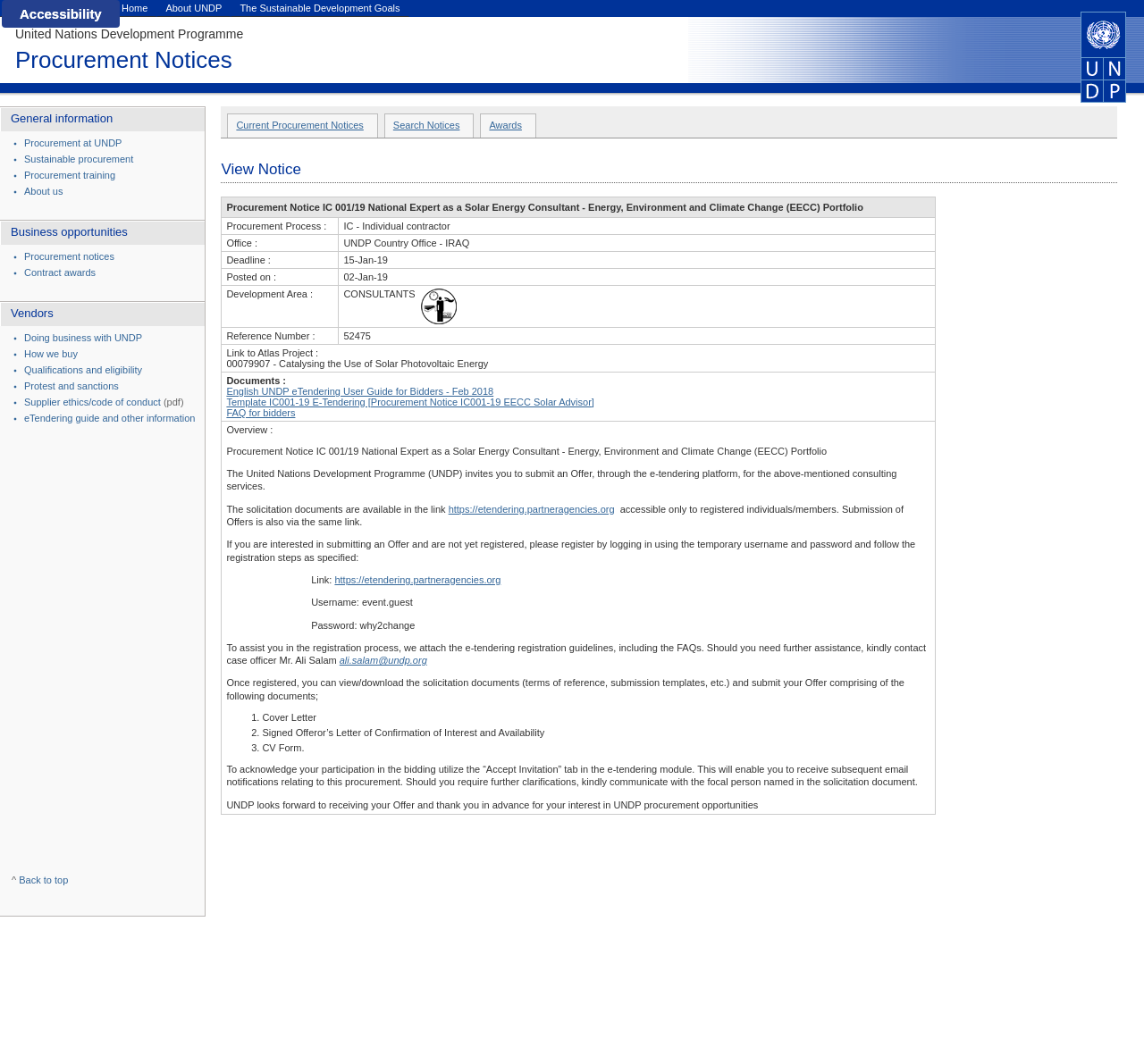Locate the bounding box of the UI element with the following description: "https://etendering.partneragencies.org".

[0.293, 0.54, 0.438, 0.55]